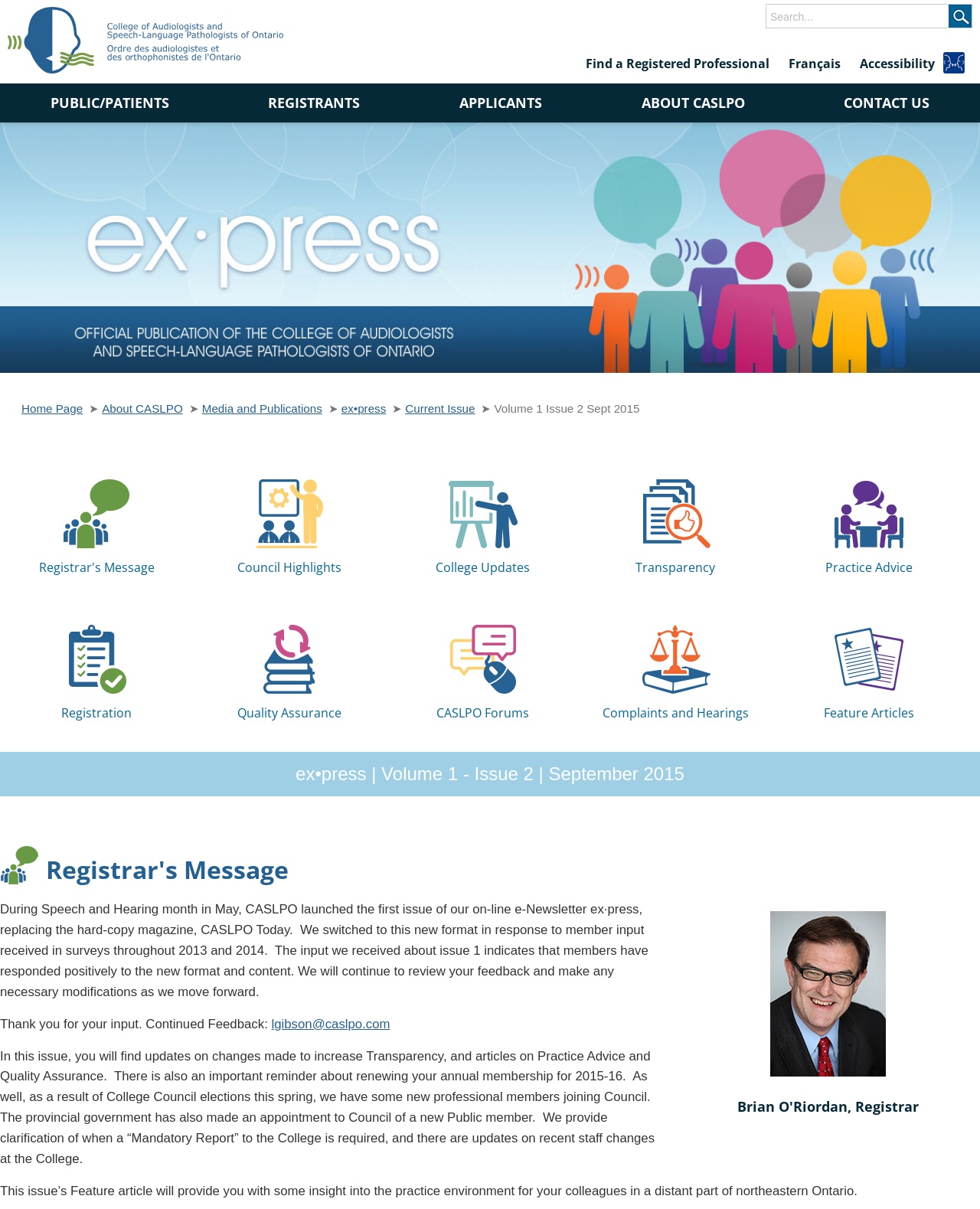Give a detailed explanation of the elements present on the webpage.

The webpage is about the College of Audiologists and Speech-Language Pathologists of Ontario (CASLPO). At the top, there is a search bar and a social icon link on the right side. Below that, there are several links to different sections of the website, including "Find a Registered Professional", "PUBLIC/PATIENTS", "REGISTRANTS", "APPLICANTS", "ABOUT CASLPO", and "CONTACT US".

On the left side, there is a newsletter banner image that spans about a third of the page. Below the image, there are links to different sections of the website, including "Home Page", "About CASLPO", "Media and Publications", "ex•press", and "Current Issue".

The main content of the page is divided into several sections, each with a heading. The first section is the "Registrar's Message", which is followed by sections on "Council Highlights", "College Updates", "Transparency", "Practice Advice", "Registration", "Quality Assurance", "CASLPO Forums", "Complaints and Hearings", and "Feature Articles".

The "Registrar's Message" section has a heading and a paragraph of text that discusses the launch of the online e-Newsletter ex•press and the feedback received from members. There is also an image and a heading with the name "Brian O'Riordan, Registrar". The section continues with more text that discusses the content of the current issue and invites feedback from members.

There are a total of 7 images on the page, including the newsletter banner image, a social icon, and several other images that are not described. There are also several links to different sections of the website and email addresses.